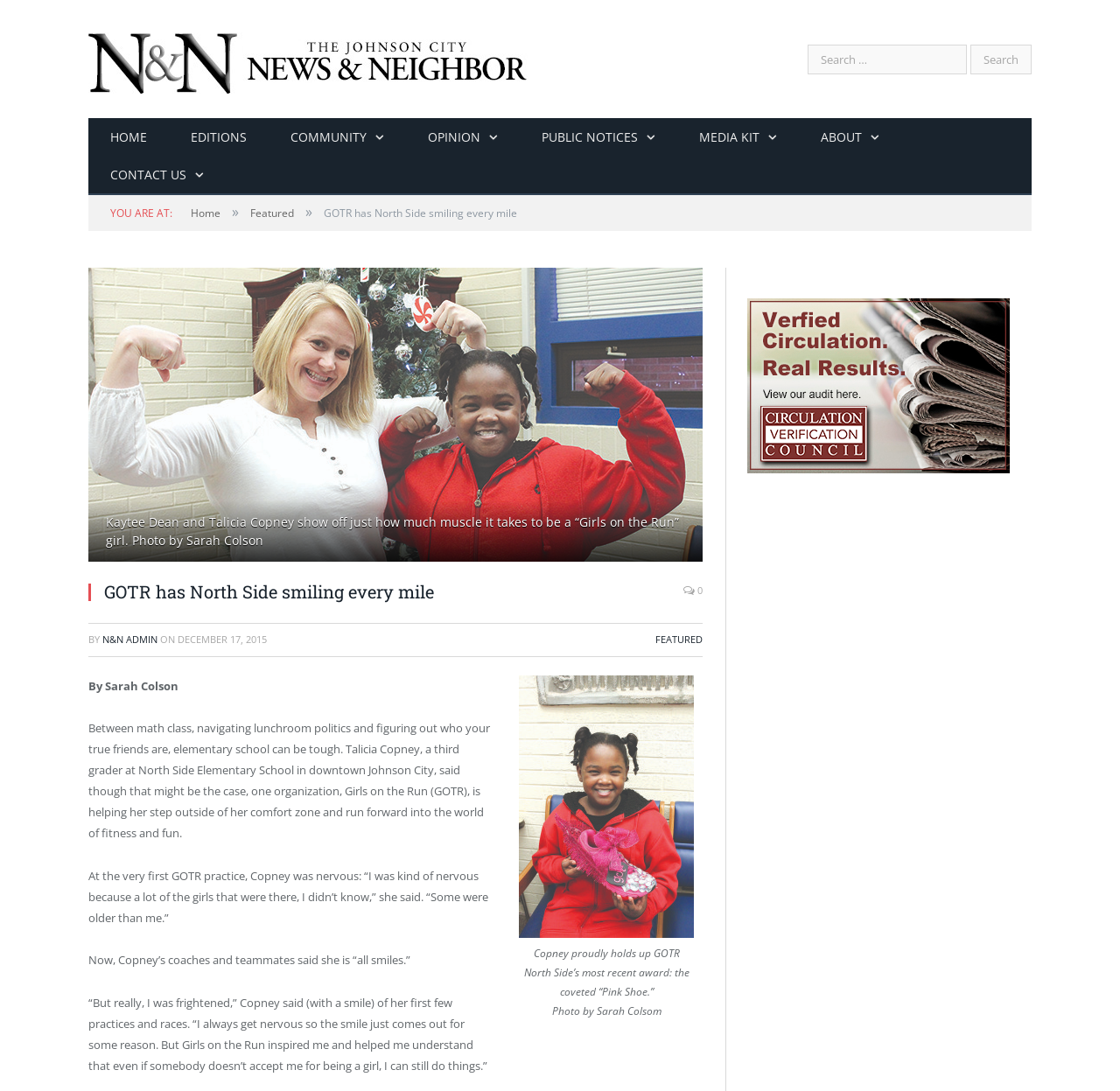Please identify the bounding box coordinates of the area that needs to be clicked to follow this instruction: "Contact us".

[0.079, 0.143, 0.202, 0.179]